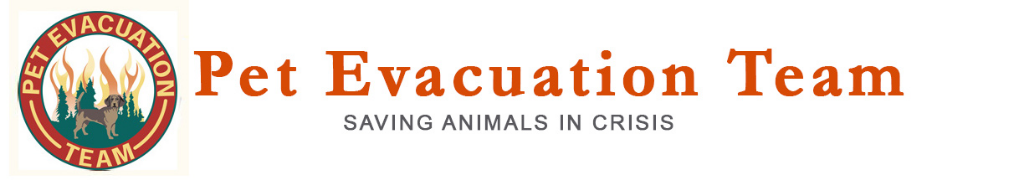What color are the bold letters?
Give a one-word or short phrase answer based on the image.

Orange